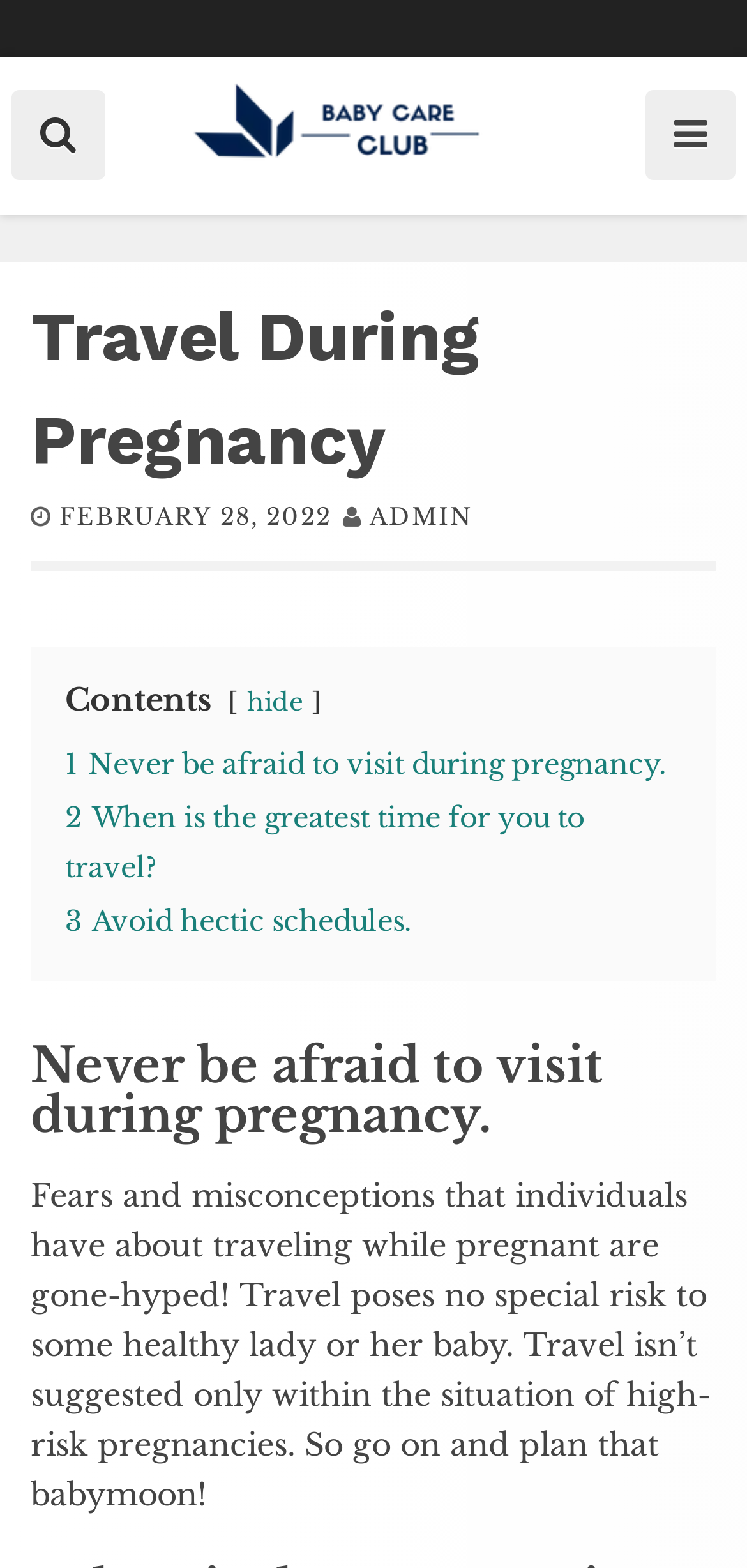Show me the bounding box coordinates of the clickable region to achieve the task as per the instruction: "go to training page".

None